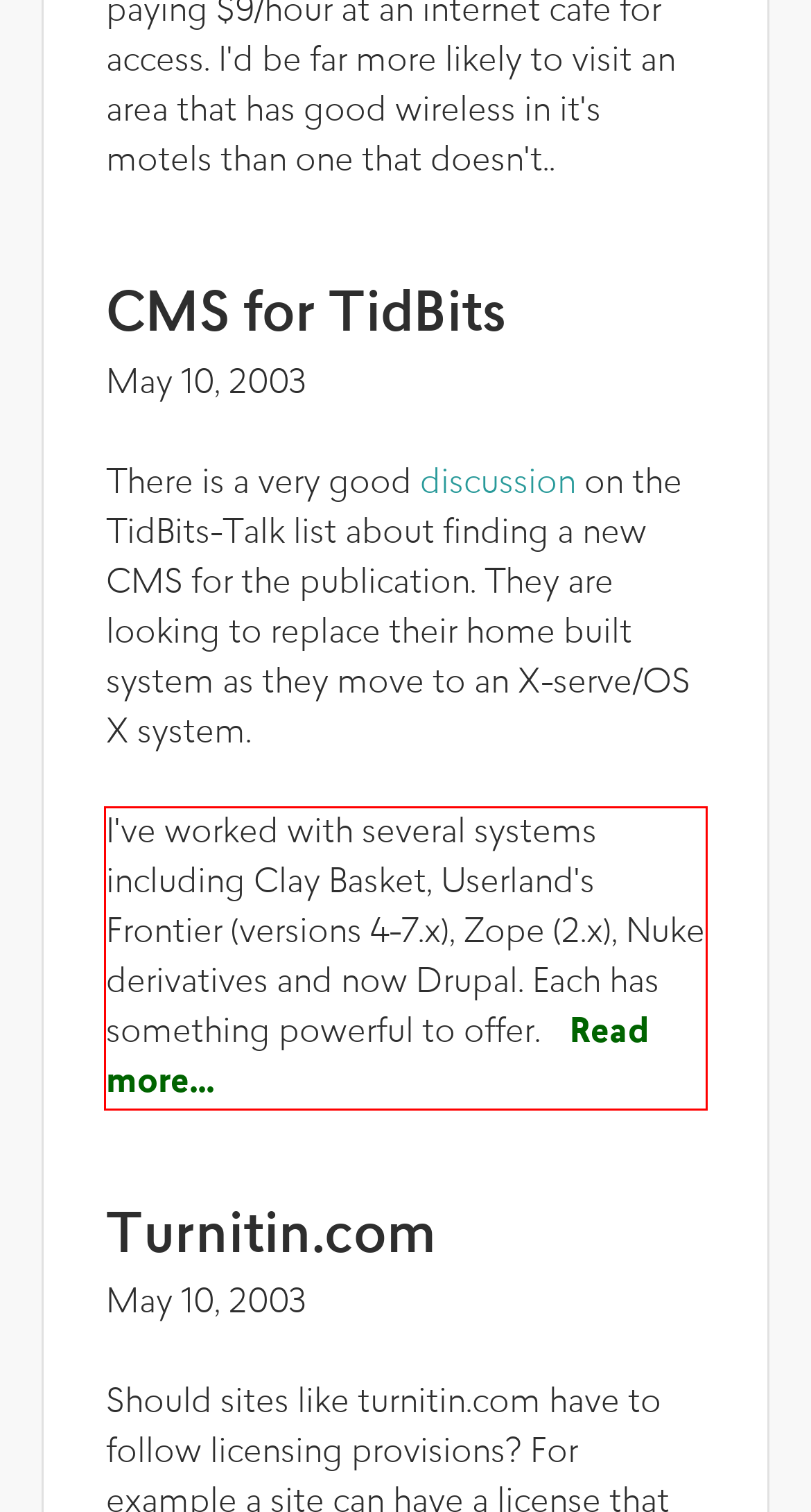From the provided screenshot, extract the text content that is enclosed within the red bounding box.

I've worked with several systems including Clay Basket, Userland's Frontier (versions 4-7.x), Zope (2.x), Nuke derivatives and now Drupal. Each has something powerful to offer. Read more about CMS for TidBits